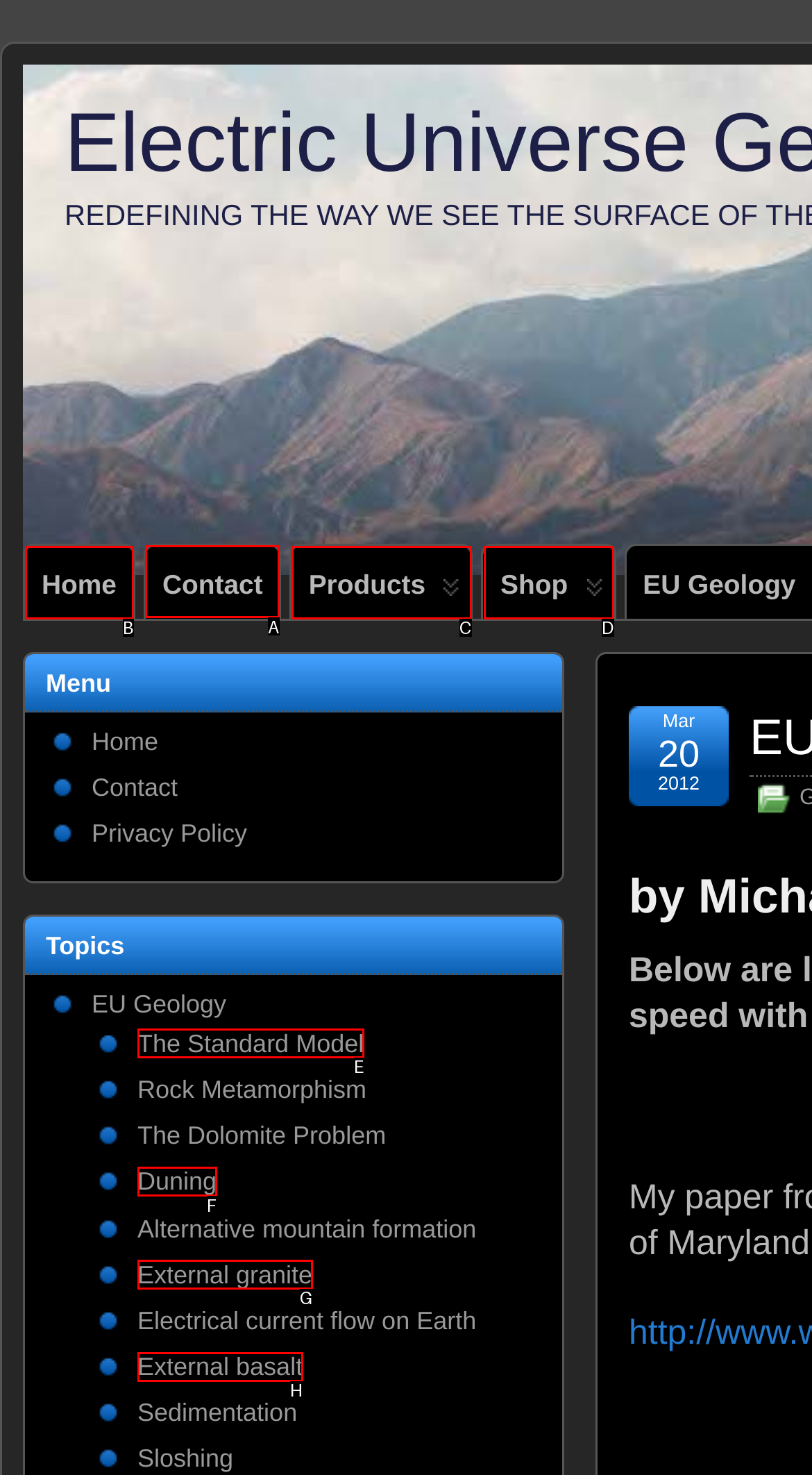Select the appropriate bounding box to fulfill the task: contact us Respond with the corresponding letter from the choices provided.

A